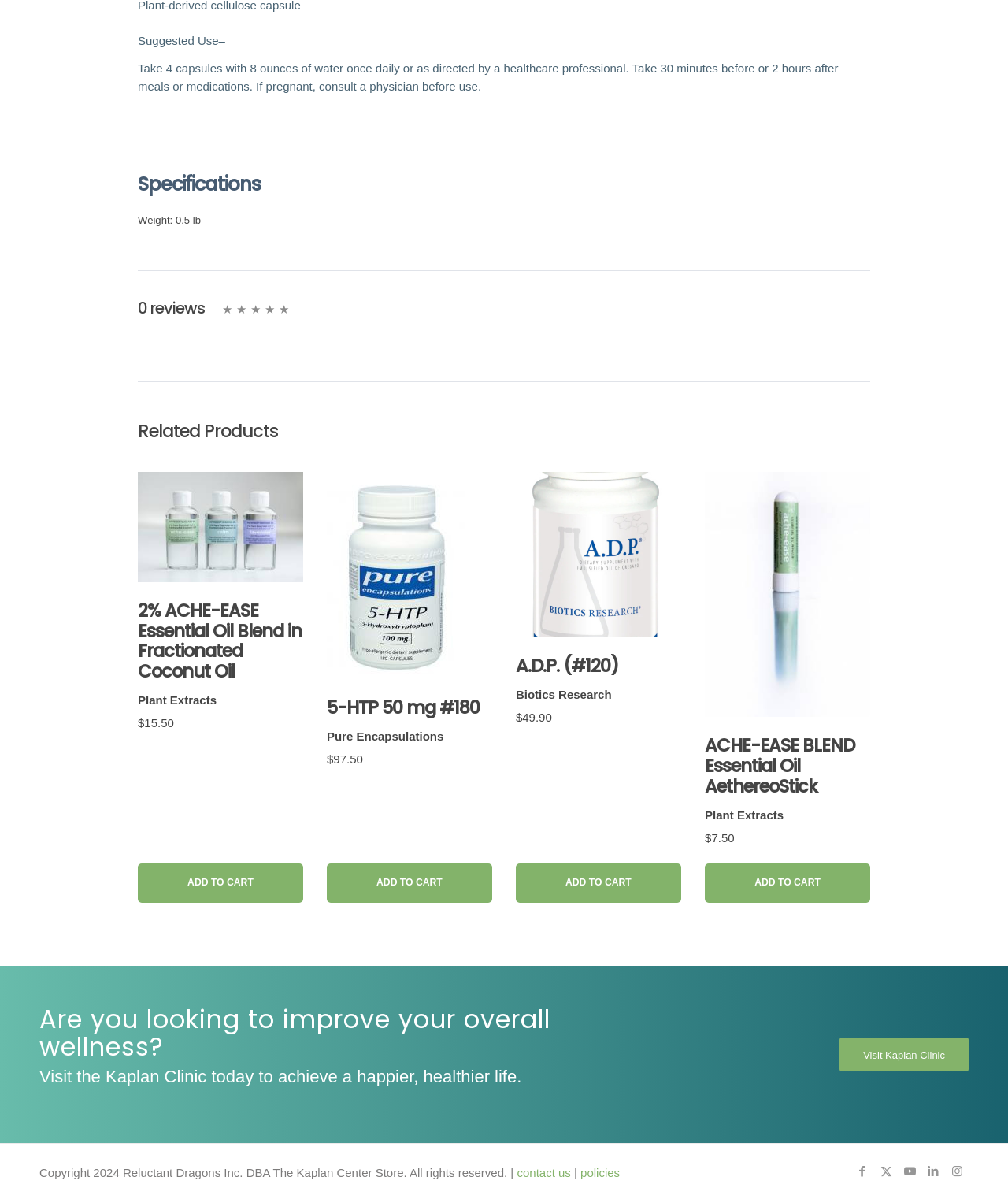Determine the bounding box coordinates of the element's region needed to click to follow the instruction: "Visit the Kaplan Clinic". Provide these coordinates as four float numbers between 0 and 1, formatted as [left, top, right, bottom].

[0.833, 0.862, 0.961, 0.891]